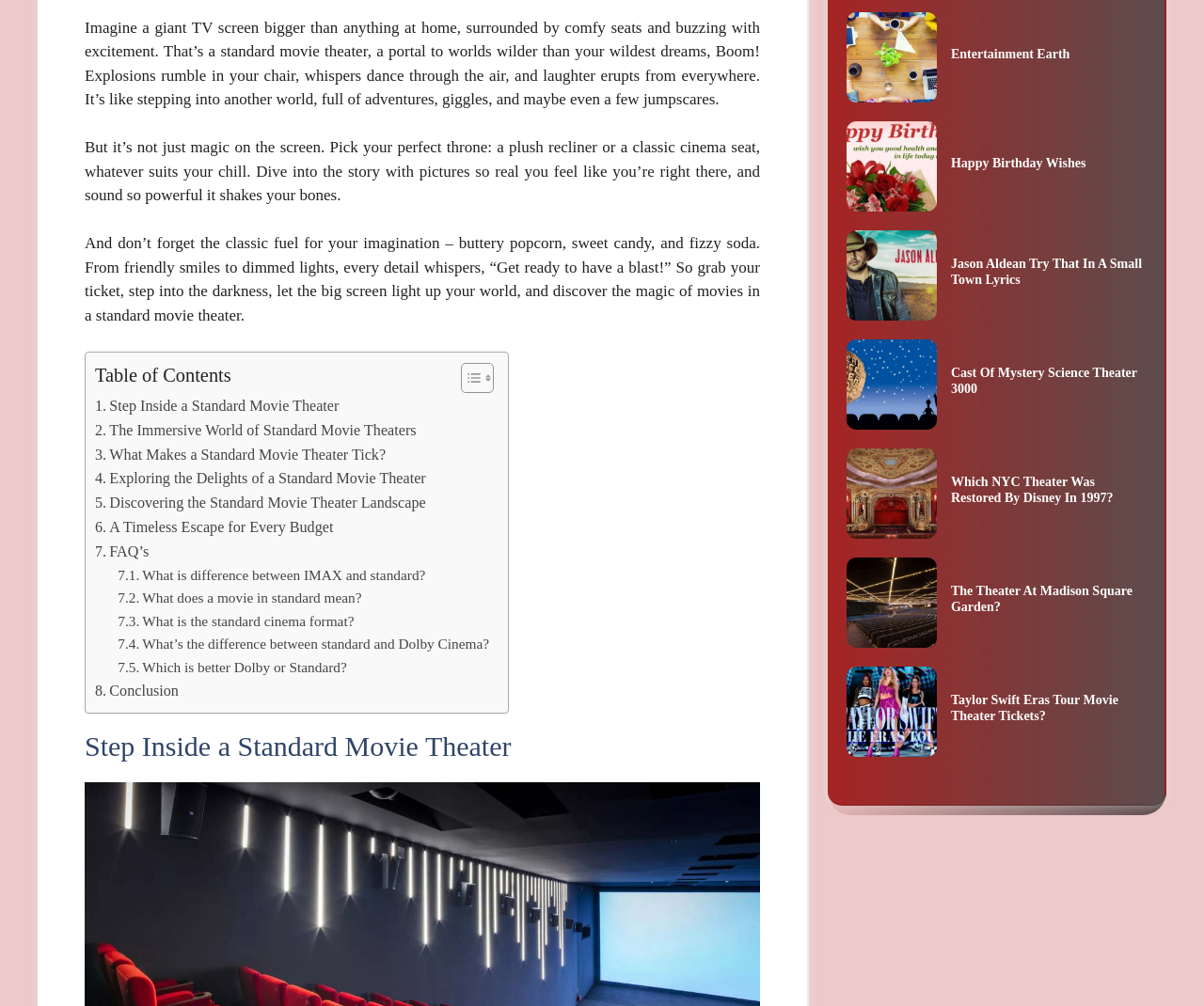From the webpage screenshot, predict the bounding box coordinates (top-left x, top-left y, bottom-right x, bottom-right y) for the UI element described here: Entertainment Earth

[0.79, 0.047, 0.889, 0.061]